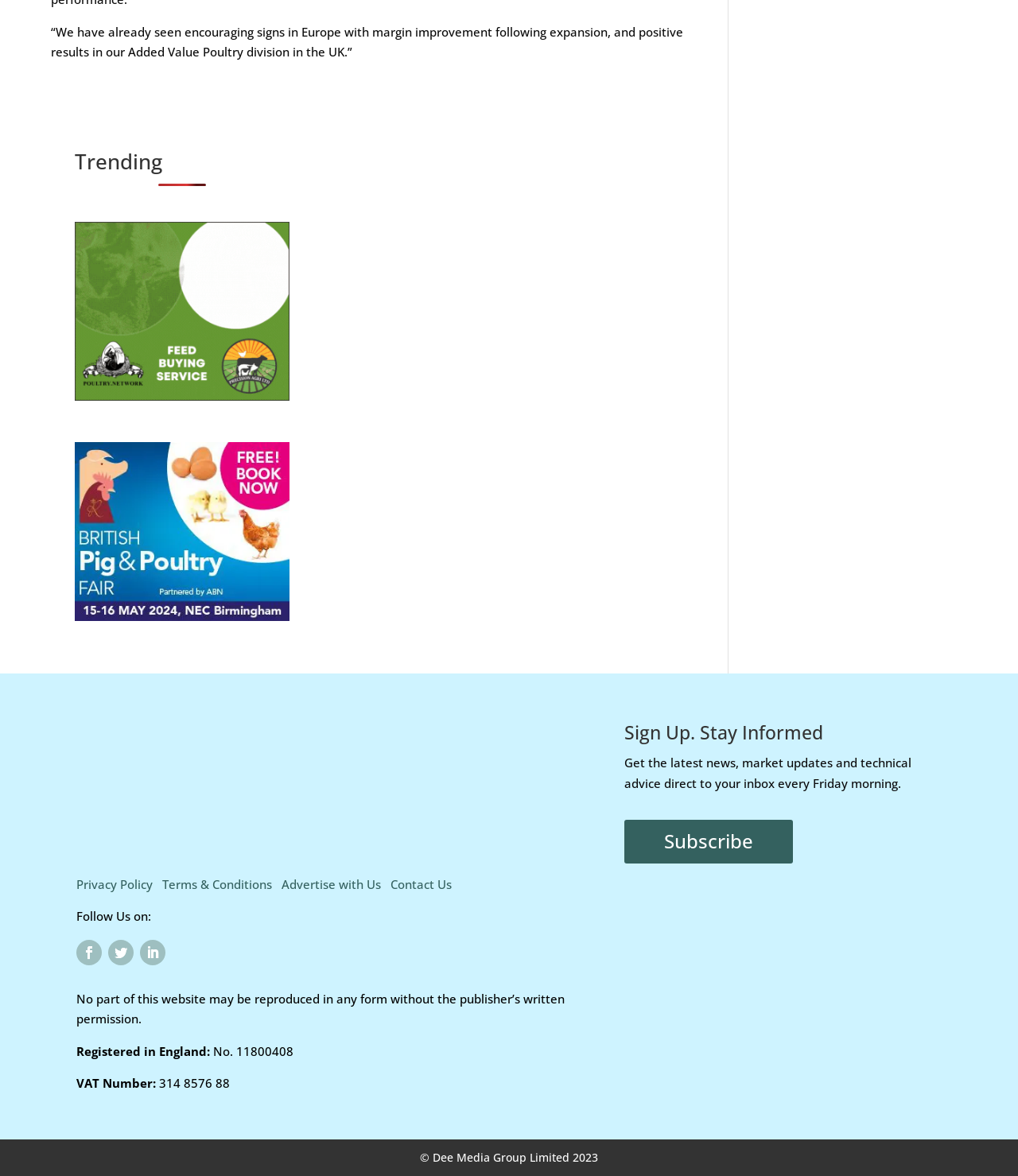Locate the bounding box of the UI element with the following description: "Contact Us".

[0.384, 0.745, 0.444, 0.758]